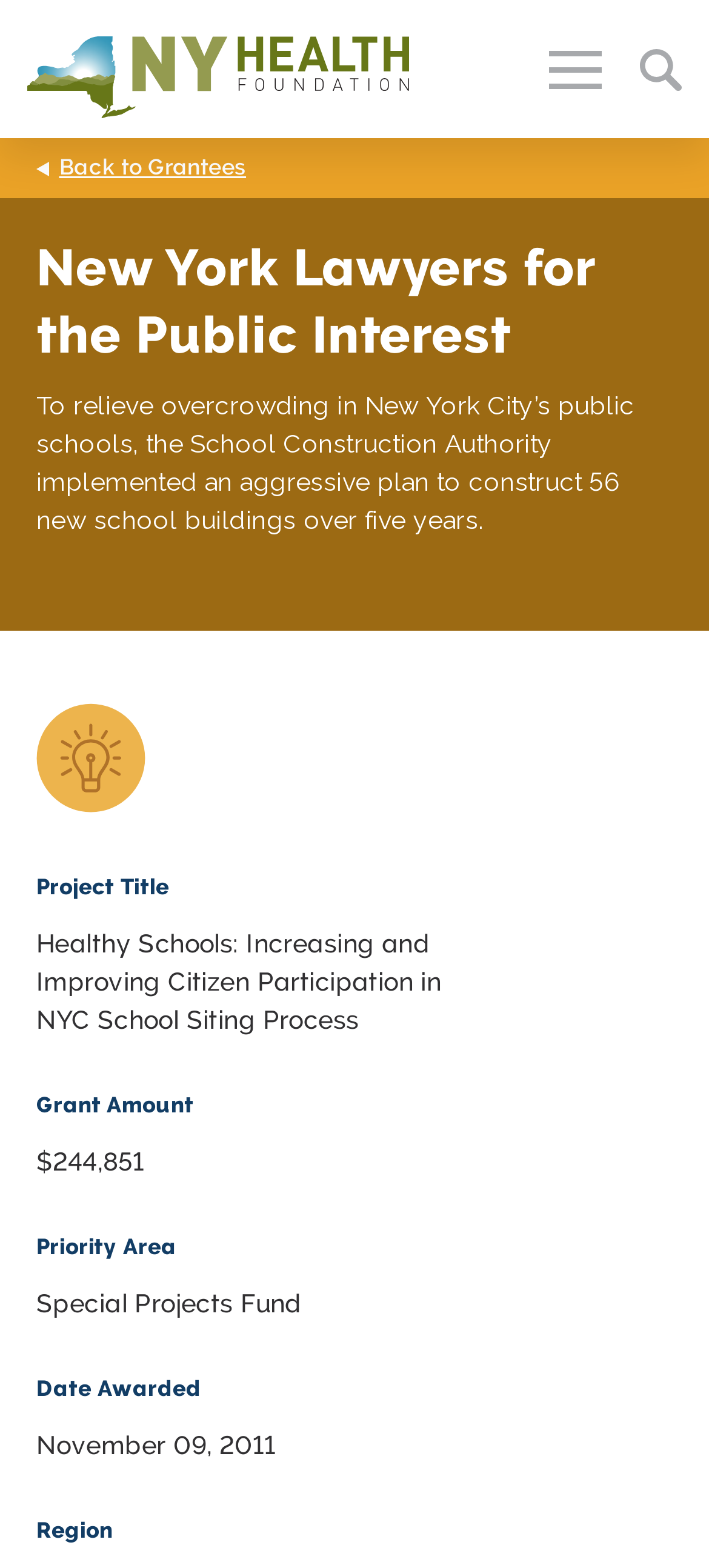Provide a brief response to the question below using a single word or phrase: 
What is the purpose of the project?

To relieve overcrowding in New York City’s public schools